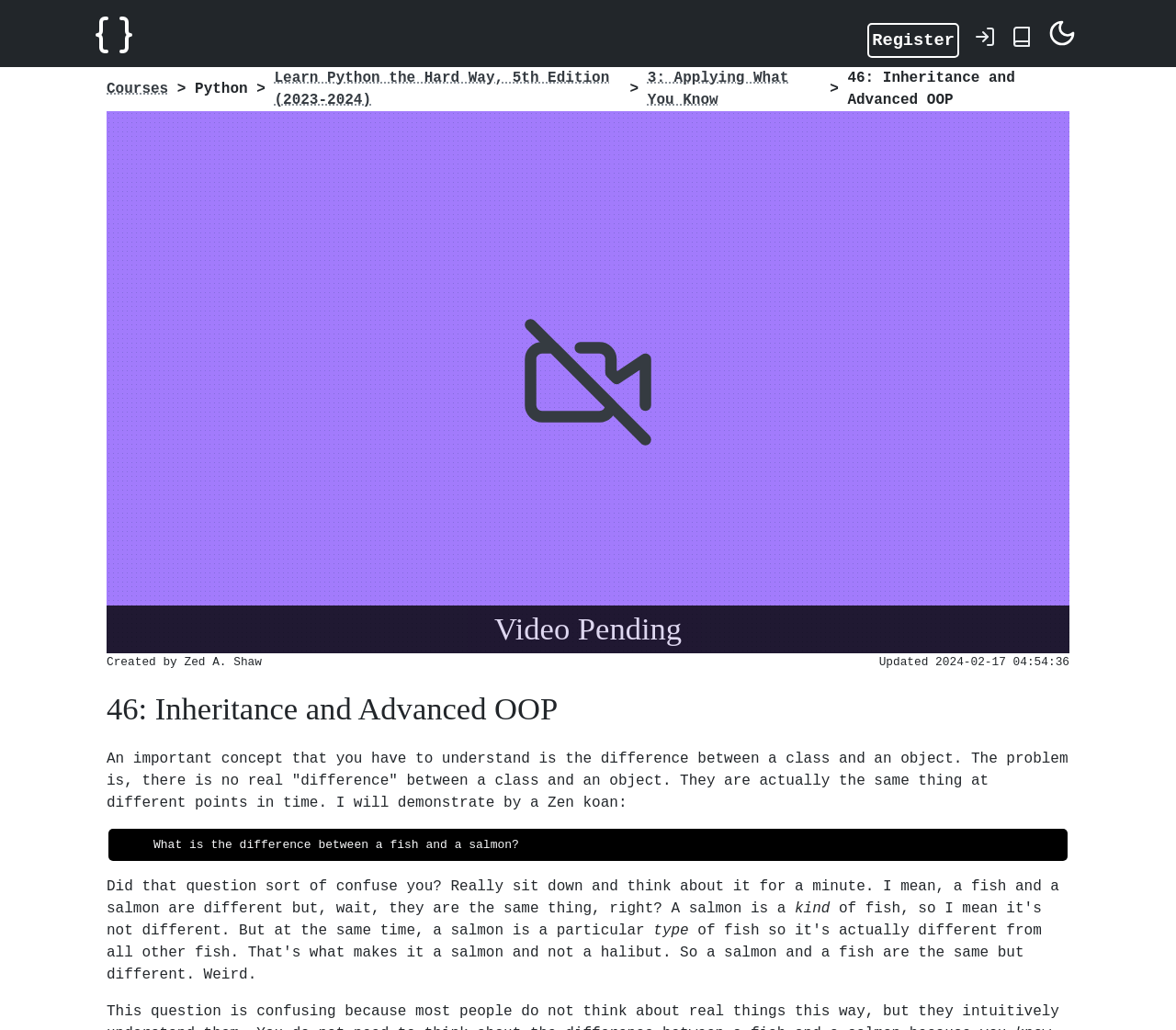Can you pinpoint the bounding box coordinates for the clickable element required for this instruction: "View the Video Pending heading"? The coordinates should be four float numbers between 0 and 1, i.e., [left, top, right, bottom].

[0.091, 0.588, 0.909, 0.634]